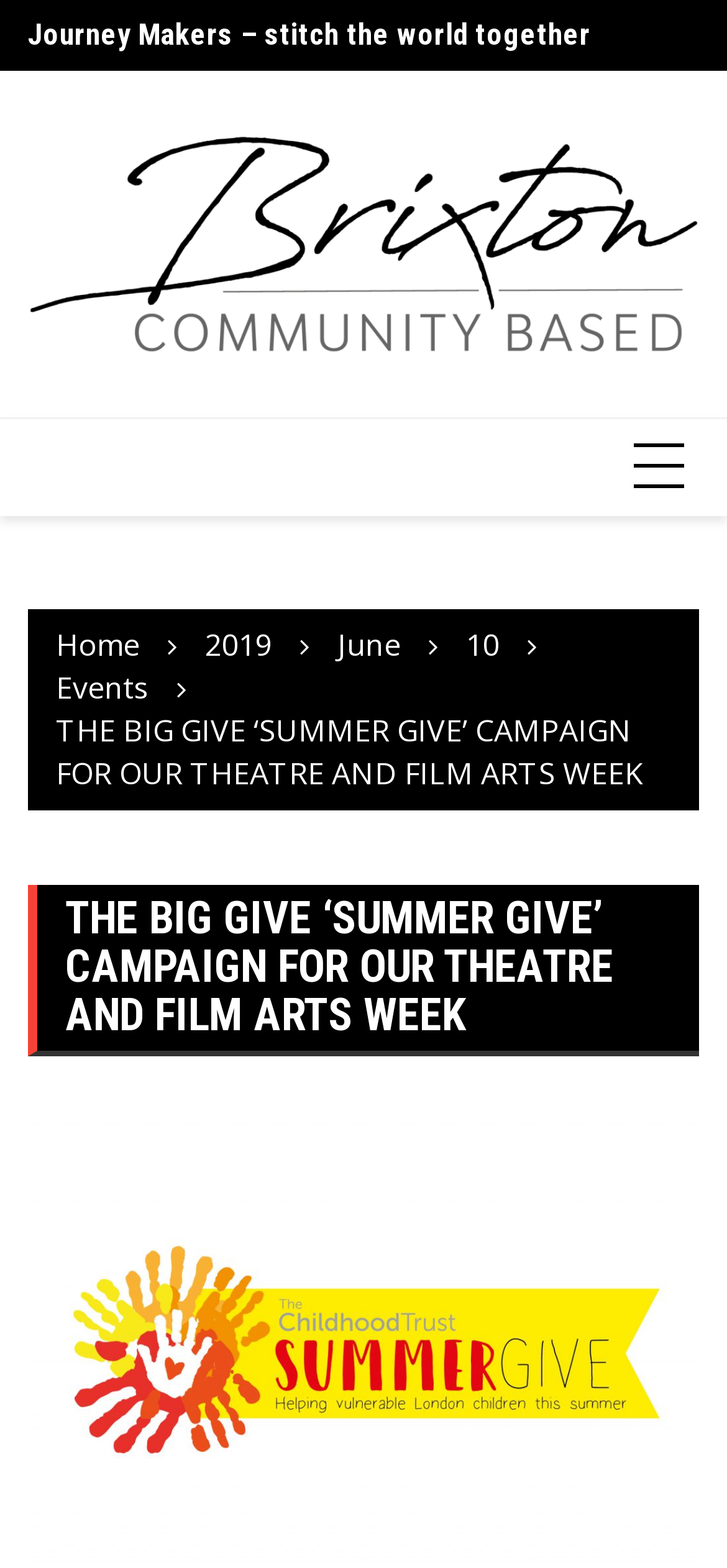Please find the bounding box coordinates of the section that needs to be clicked to achieve this instruction: "Explore the Events page".

[0.077, 0.425, 0.205, 0.451]